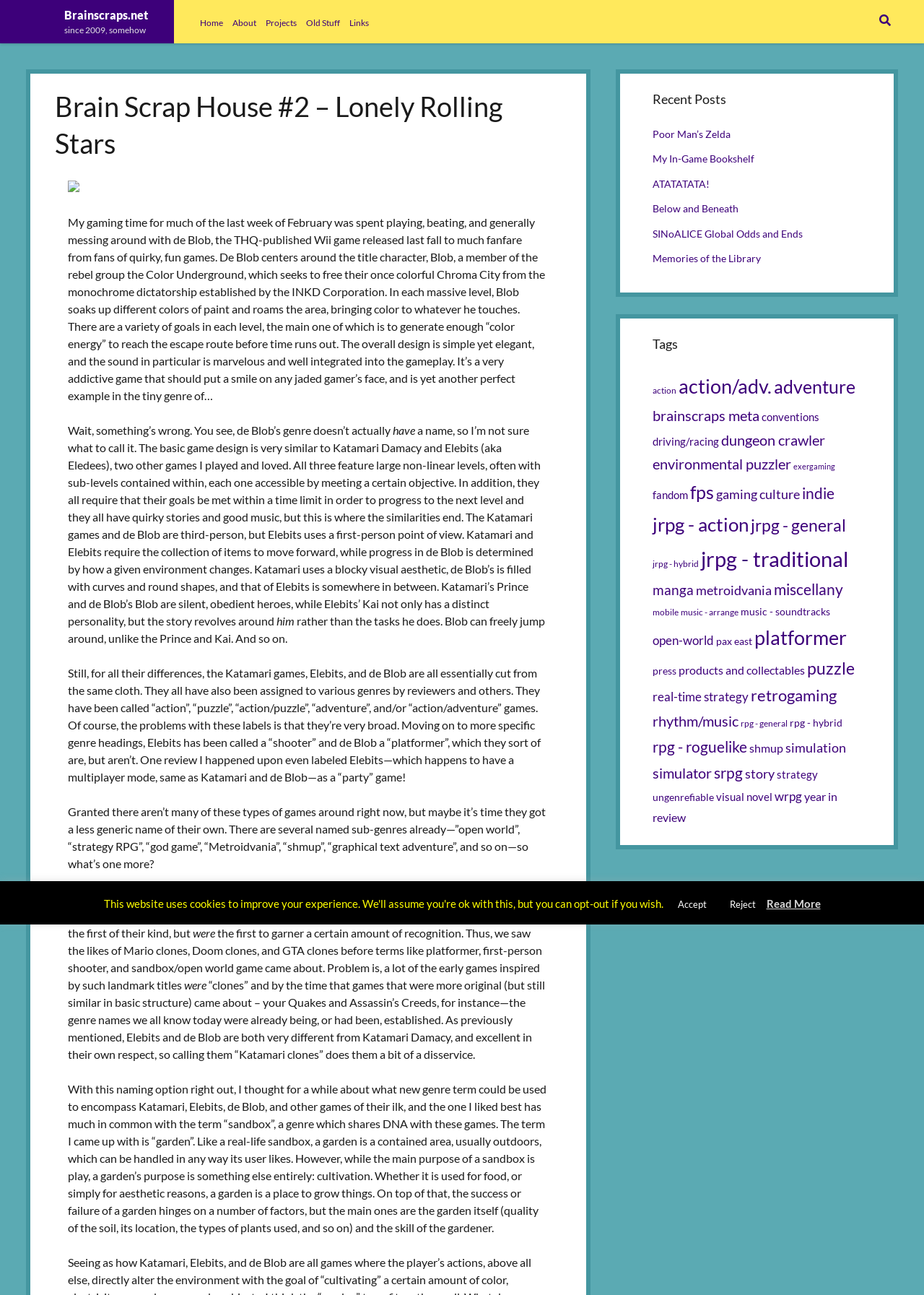Please locate the bounding box coordinates for the element that should be clicked to achieve the following instruction: "Click the 'action' tag". Ensure the coordinates are given as four float numbers between 0 and 1, i.e., [left, top, right, bottom].

[0.706, 0.297, 0.732, 0.306]